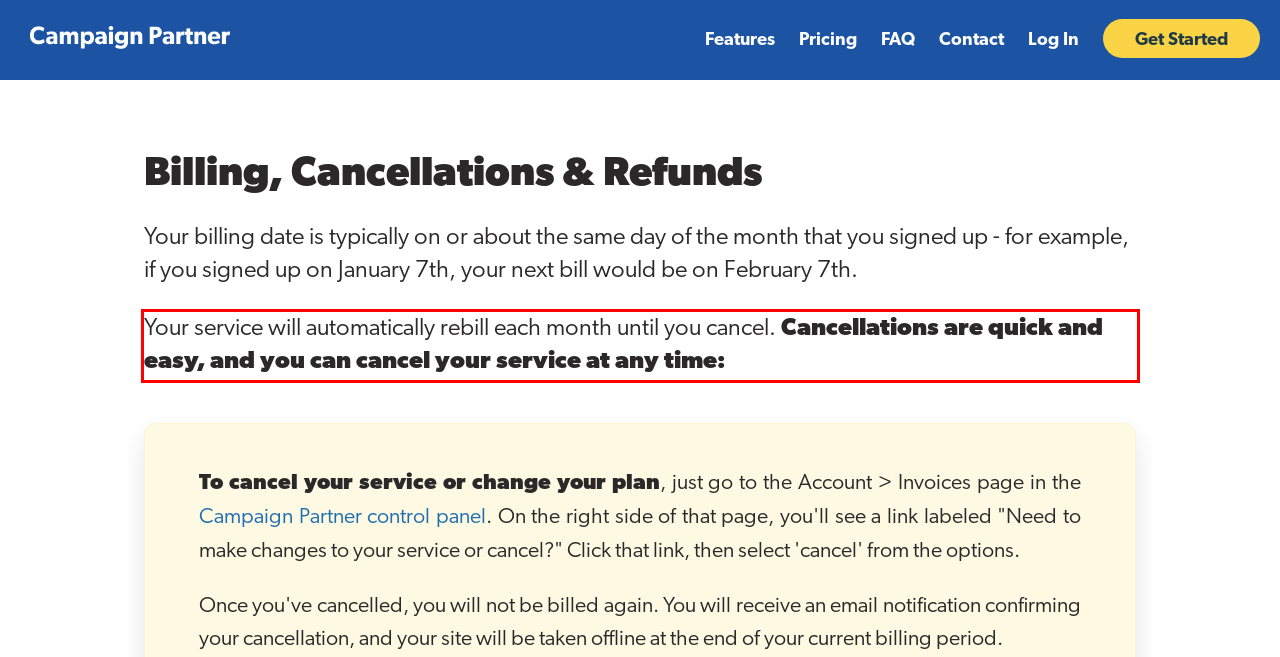Please take the screenshot of the webpage, find the red bounding box, and generate the text content that is within this red bounding box.

Your service will automatically rebill each month until you cancel. Cancellations are quick and easy, and you can cancel your service at any time: